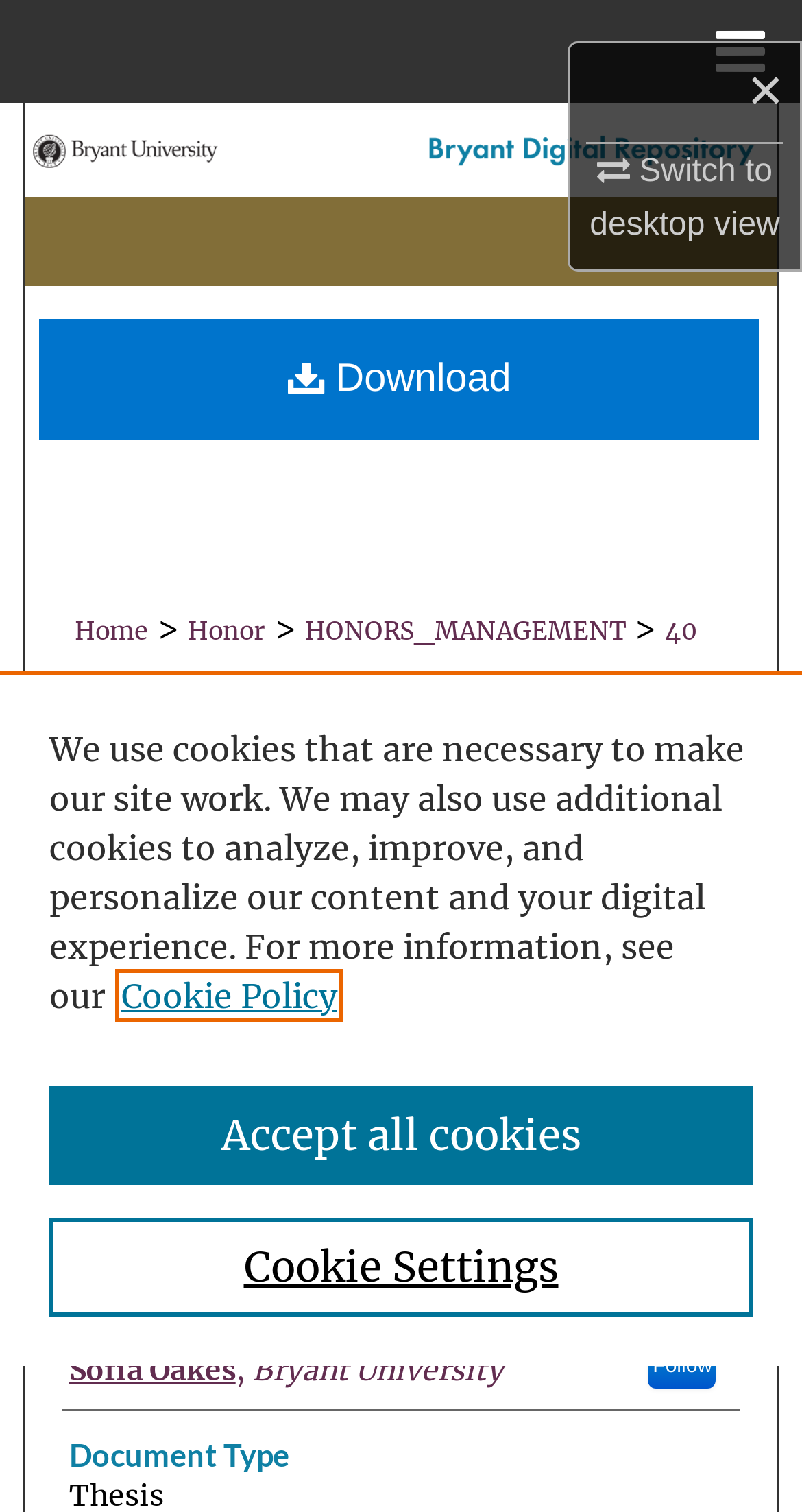Who is the author of this thesis?
Please elaborate on the answer to the question with detailed information.

I found the answer by looking at the link element with the text 'Sofia Oakes, Bryant University', which suggests that Sofia Oakes is the author of the thesis.